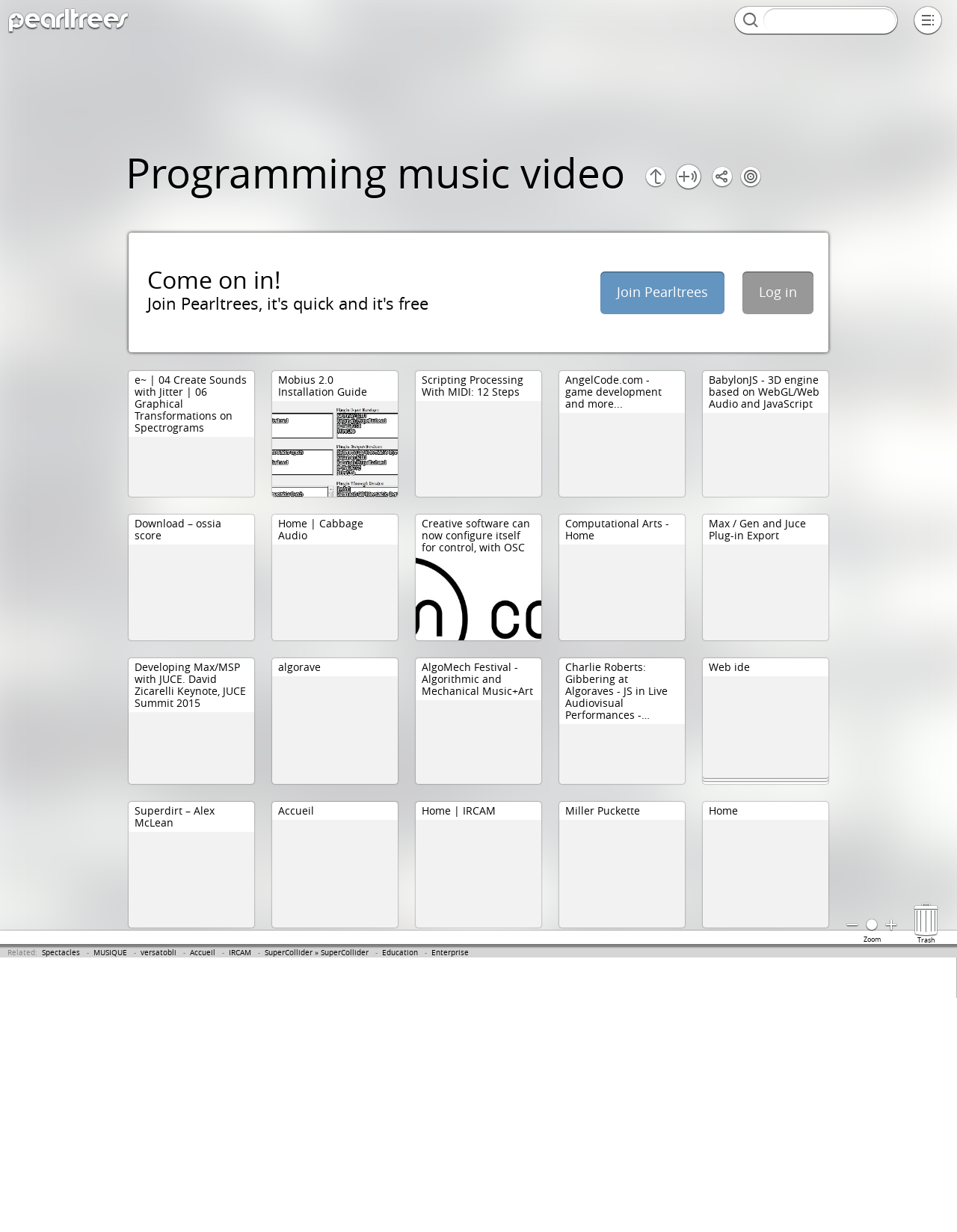Please specify the coordinates of the bounding box for the element that should be clicked to carry out this instruction: "Click on 'Spectacles'". The coordinates must be four float numbers between 0 and 1, formatted as [left, top, right, bottom].

[0.044, 0.769, 0.084, 0.777]